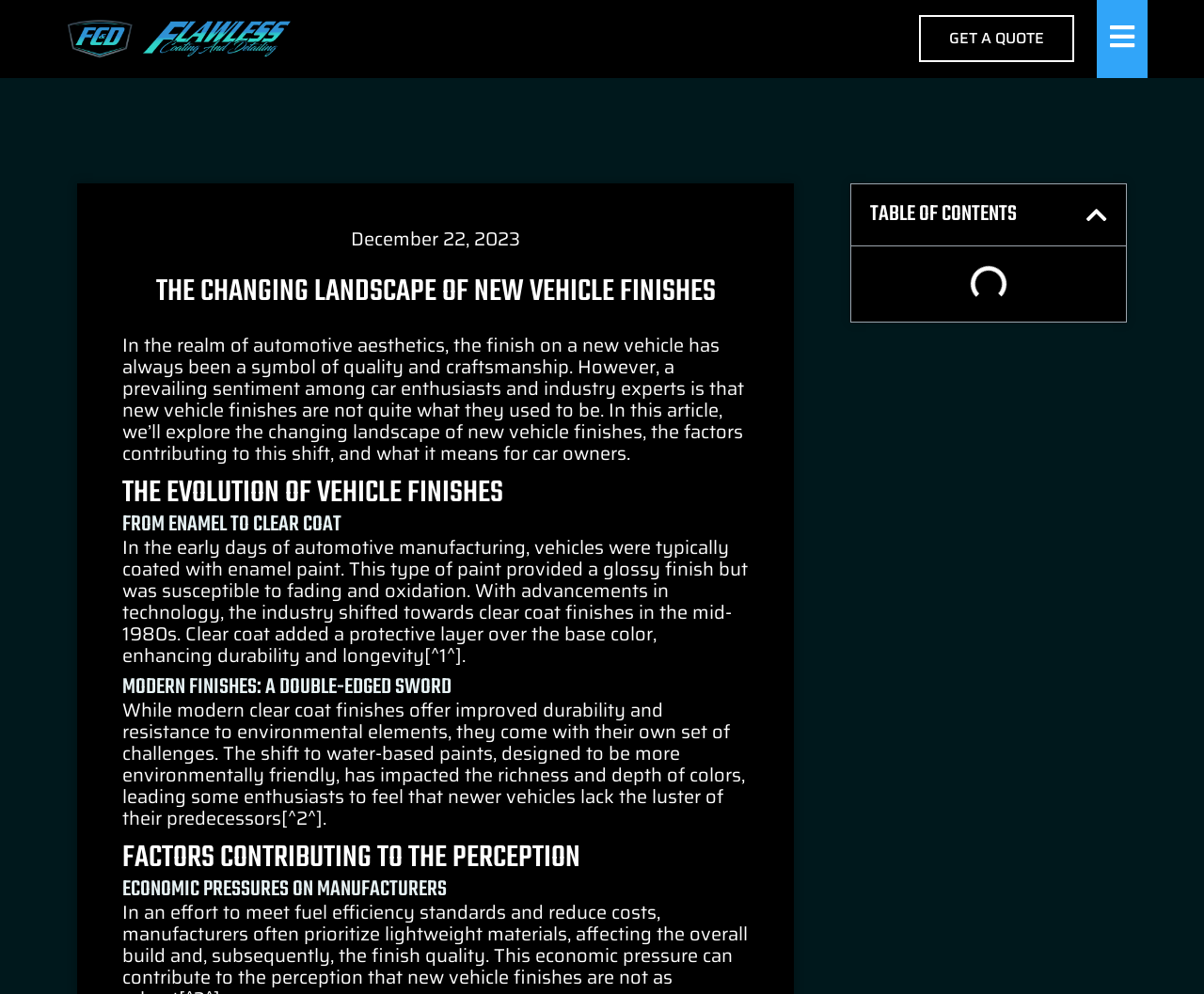Elaborate on the information and visuals displayed on the webpage.

The webpage is about the changing landscape of new vehicle finishes, with a focus on the evolution of vehicle finishes, modern finishes, and factors contributing to the perception of declining quality. 

At the top left of the page, there is a link to "Flawless Coating and Detailing in Geneva, Ohio" accompanied by an image. On the top right, there are two links, one to "GET A QUOTE" and another with no text. 

Below the top links, there is a section with a date "December 22, 2023" and a heading "THE CHANGING LANDSCAPE OF NEW VEHICLE FINISHES". This section is followed by a paragraph of text that introduces the topic of new vehicle finishes and their perceived decline in quality. 

The main content of the page is divided into several sections, each with its own heading. The sections are "THE EVOLUTION OF VEHICLE FINISHES", "FROM ENAMEL TO CLEAR COAT", "MODERN FINISHES: A DOUBLE-EDGED SWORD", and "FACTORS CONTRIBUTING TO THE PERCEPTION". Each section has a heading and a block of text that discusses the topic in detail. 

On the right side of the page, there is a table of contents with a "Close table of contents" button.